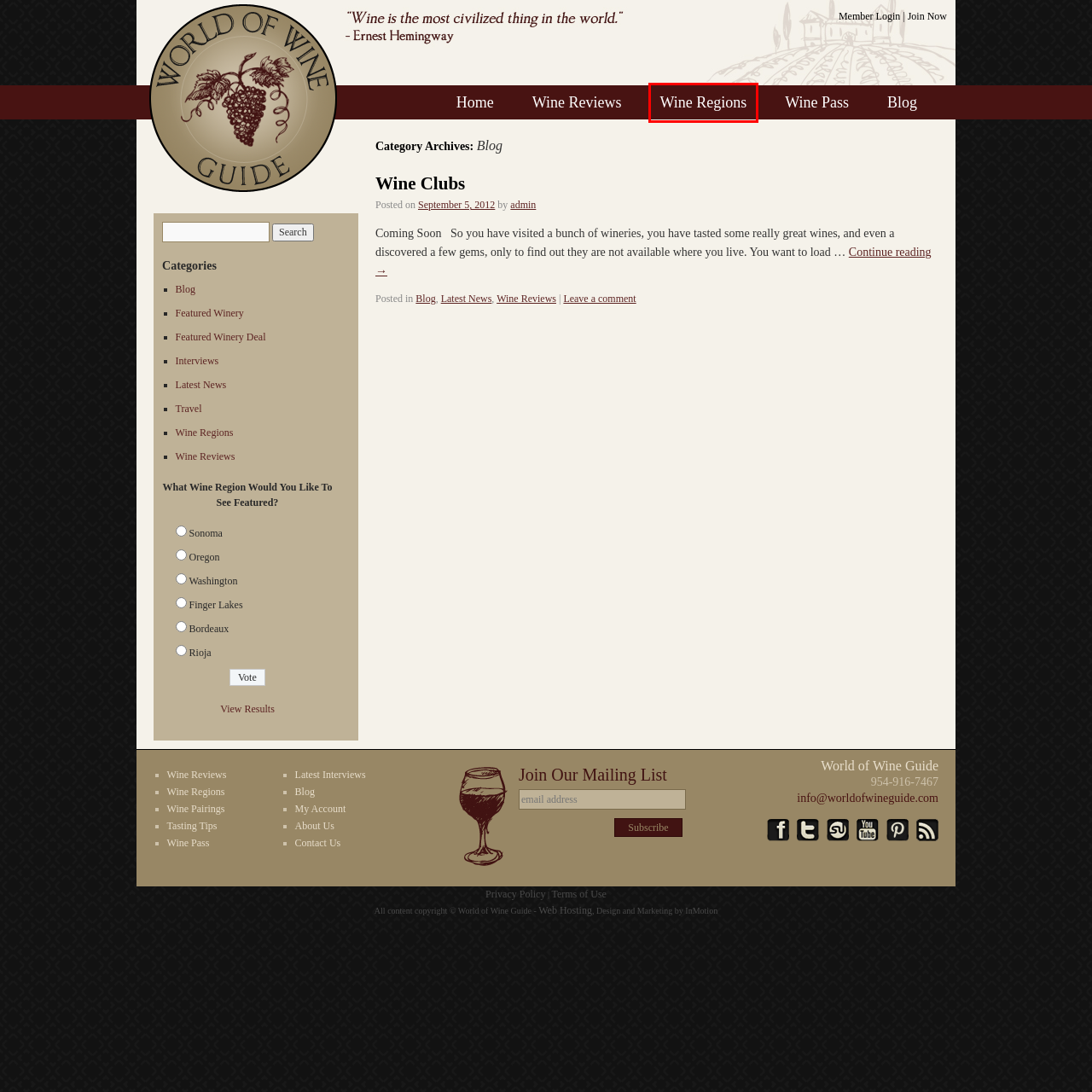You have received a screenshot of a webpage with a red bounding box indicating a UI element. Please determine the most fitting webpage description that matches the new webpage after clicking on the indicated element. The choices are:
A. Wine Pass | worldofwineguide.com
B. Wine Reviews | worldofwineguide.com
C. Interviews | worldofwineguide.com
D. Travel | worldofwineguide.com
E. Wine Clubs | worldofwineguide.com
F. worldofwineguide.com
G. Web Hosting: Fast, Secure & Reliable | InMotion Hosting
H. Log In ‹ worldofwineguide.com — WordPress

A